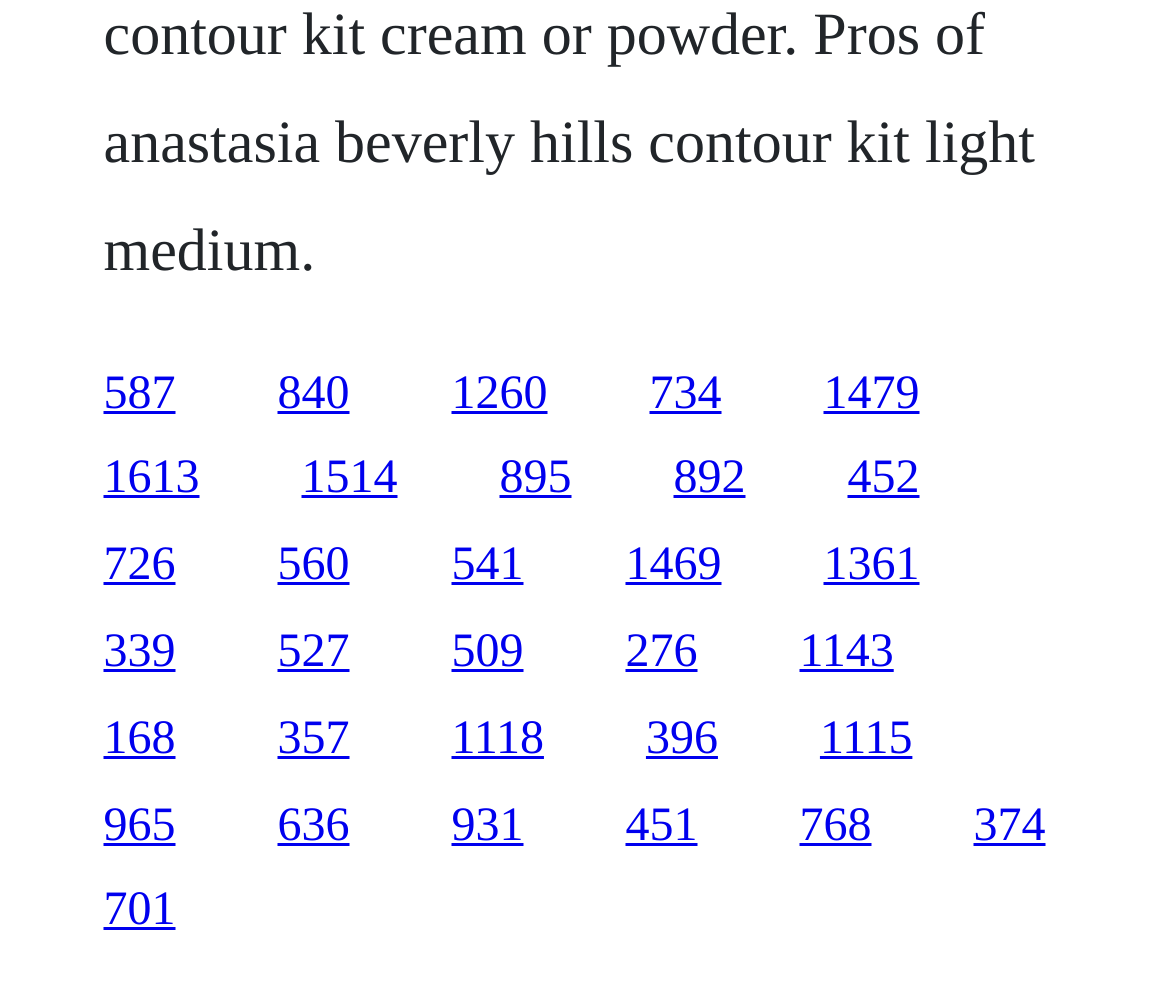Answer the question using only a single word or phrase: 
How many links are in the top half of the webpage?

25